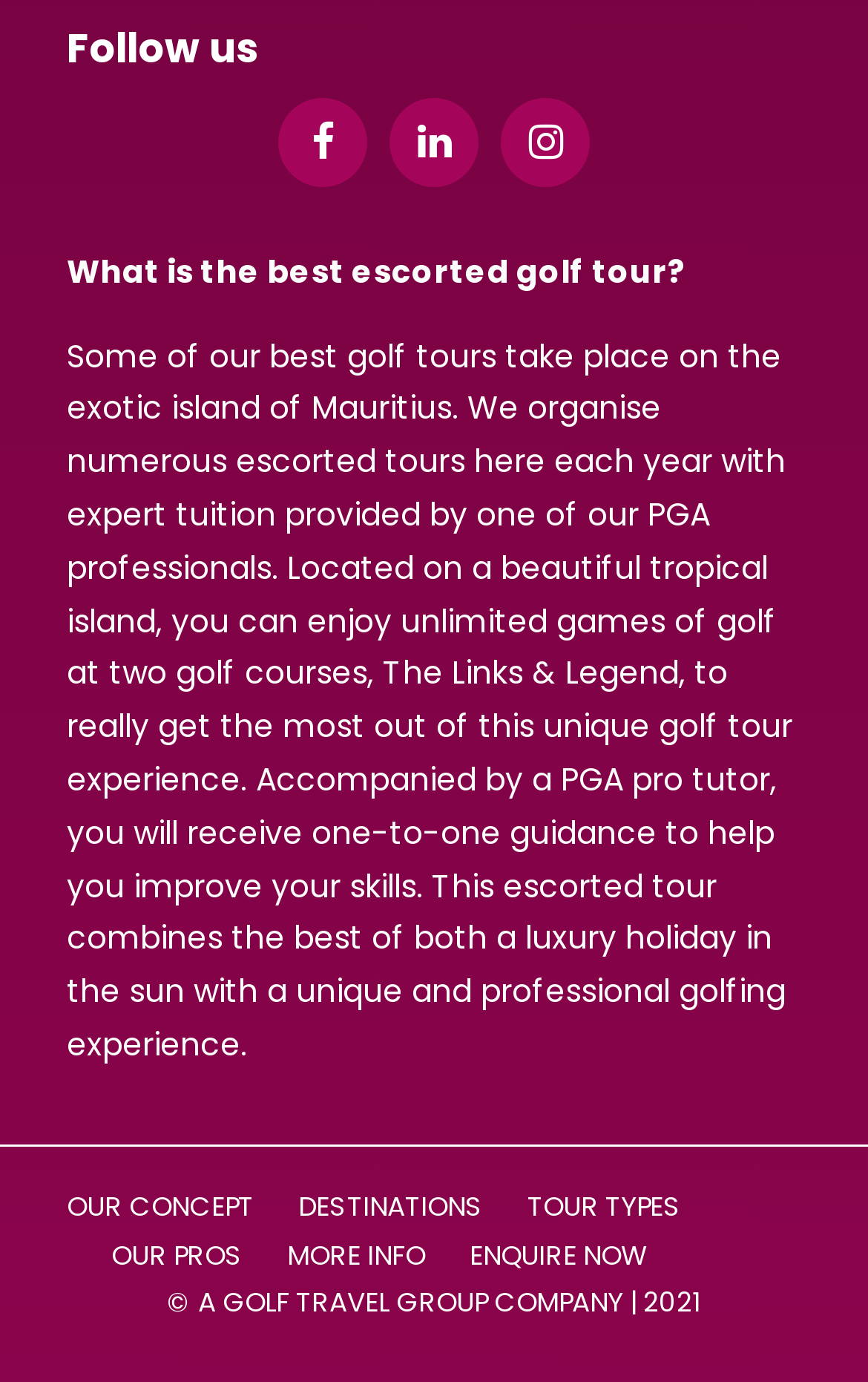Respond to the following query with just one word or a short phrase: 
Where do some of the golf tours take place?

Mauritius